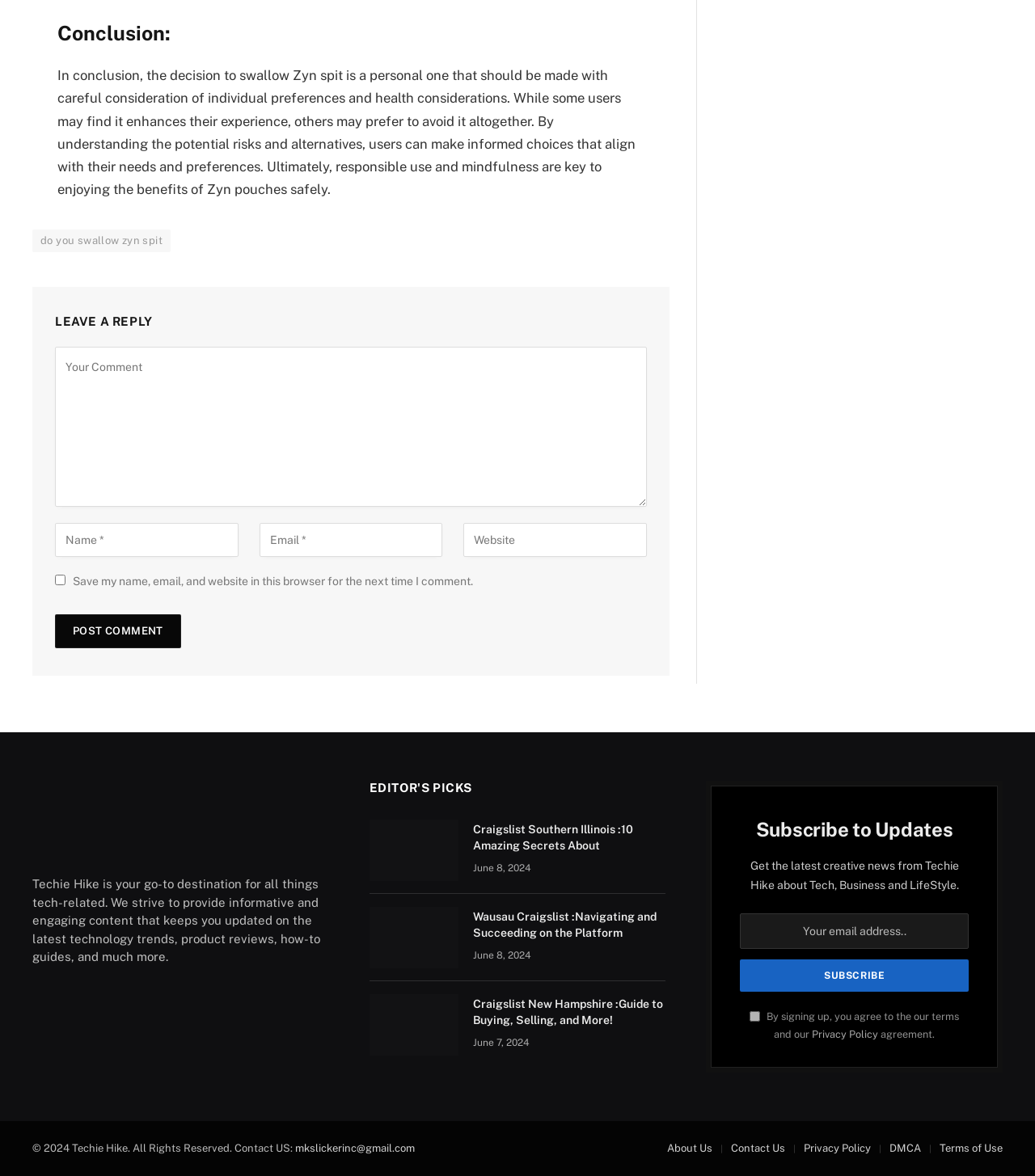What is the purpose of the 'Subscribe to Updates' section?
Refer to the screenshot and answer in one word or phrase.

Get latest news